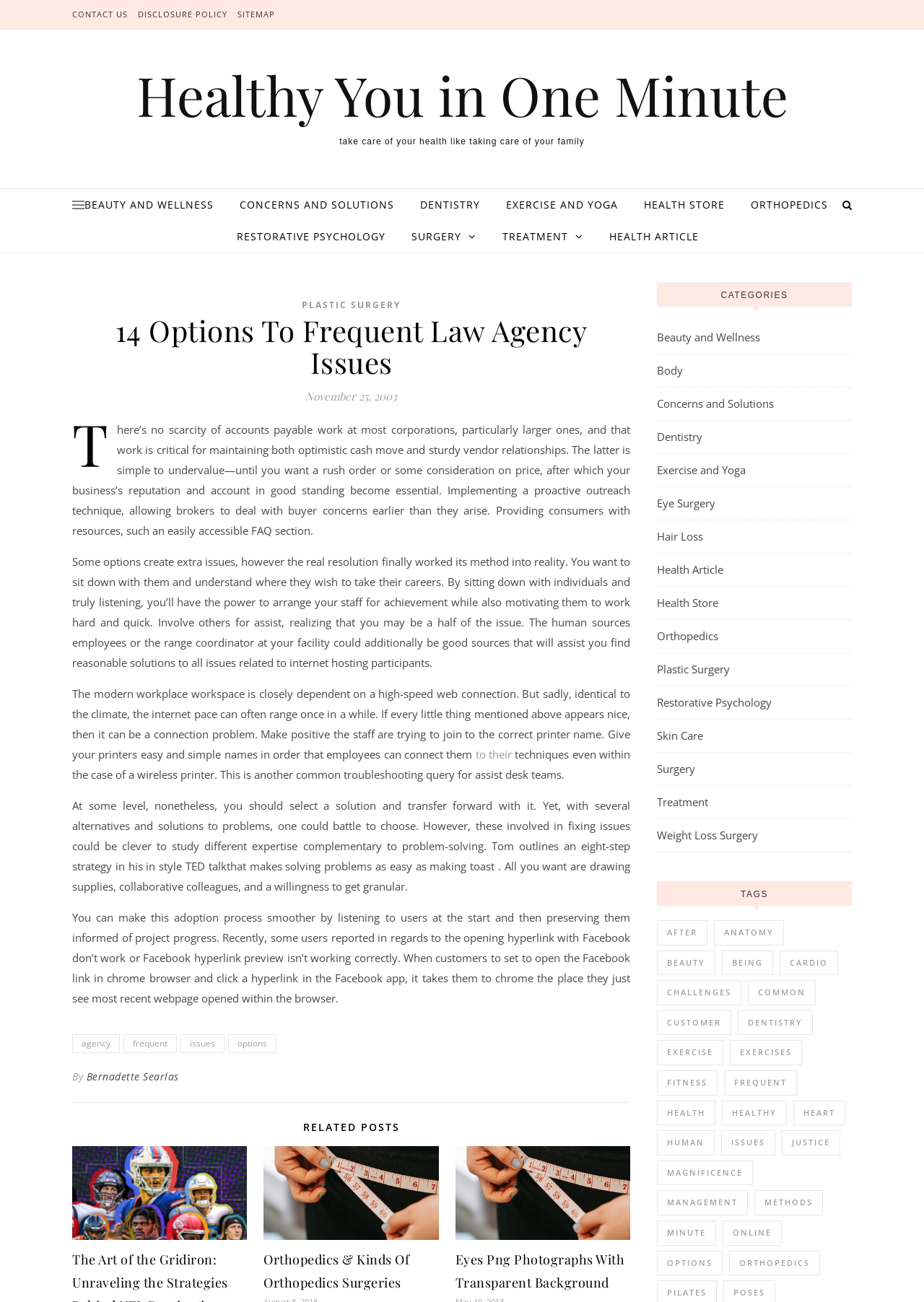Extract the main headline from the webpage and generate its text.

14 Options To Frequent Law Agency Issues